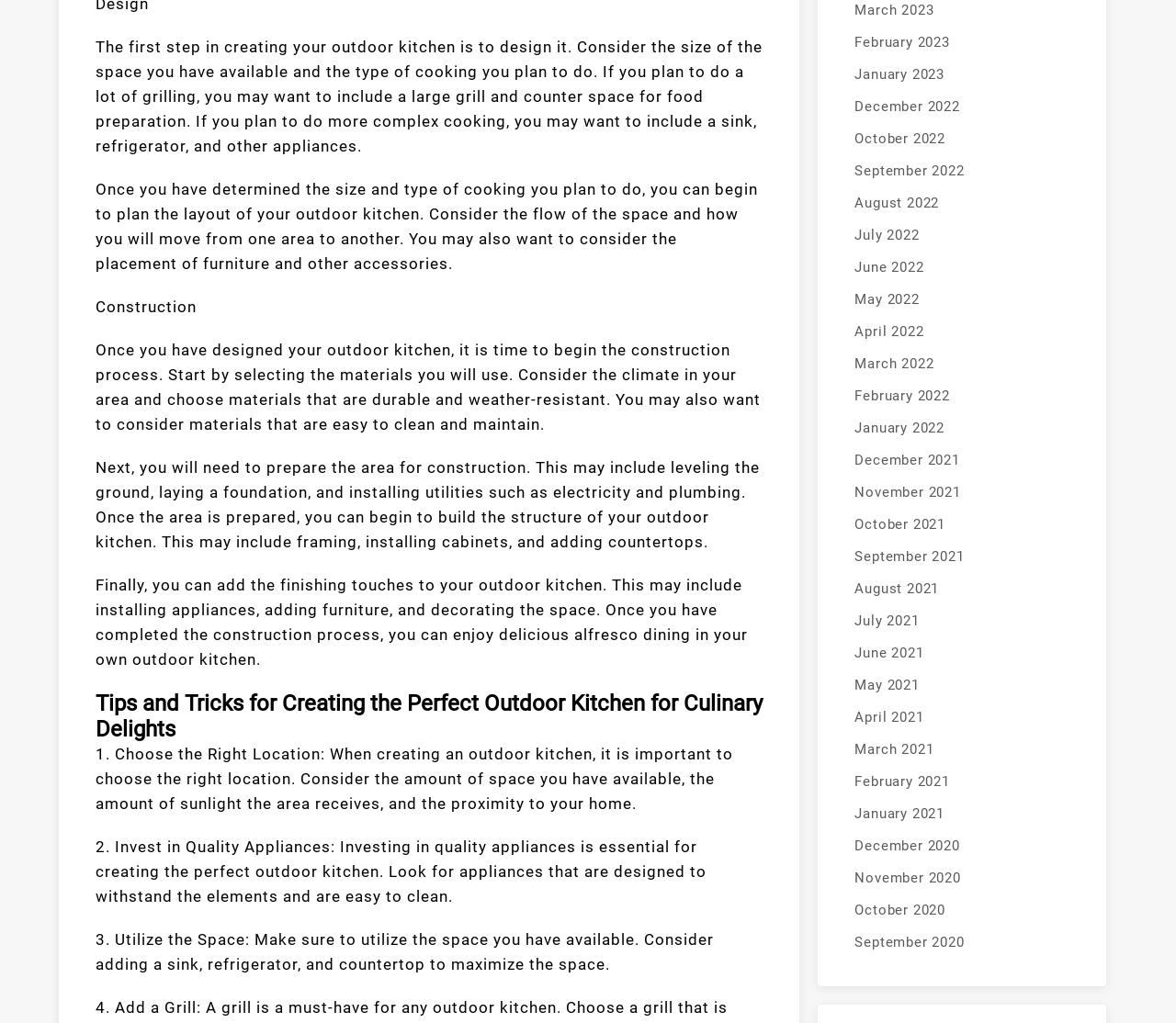What is the first step in creating an outdoor kitchen?
Answer with a single word or phrase by referring to the visual content.

Design it